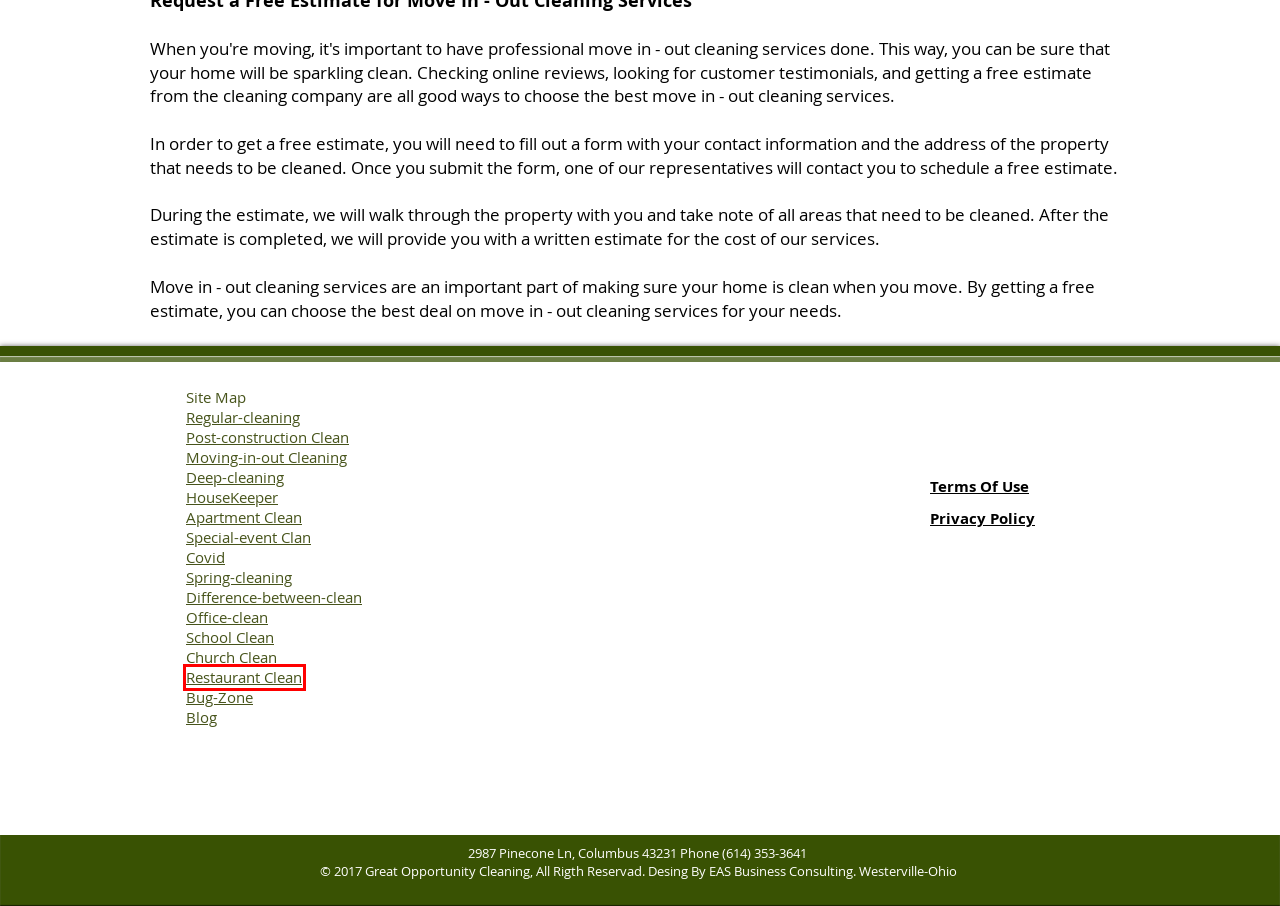Look at the given screenshot of a webpage with a red rectangle bounding box around a UI element. Pick the description that best matches the new webpage after clicking the element highlighted. The descriptions are:
A. Office Clean Columbus Ohio Great Opportunity Cleaning
B. Apartment Cleaning Service - great opportunity Cleaning - Columbus Oh
C. Terms of Use - Great Opportunity Cleaning - Columbus Ohio
D. The Best Company Restaurant Kitchen Cleaning Services Columbus Oh
E. Professional HouseKeeping - great opportunity Cleaning - Columbus Ohio
F. Bug Zone - great opportunity Cleaning - Columbus Ohio
G. Best Regular House Cleaning Service in Columbus Ohio
H. Special Event - great opportunity Cleaning - Columbus Ohio

D